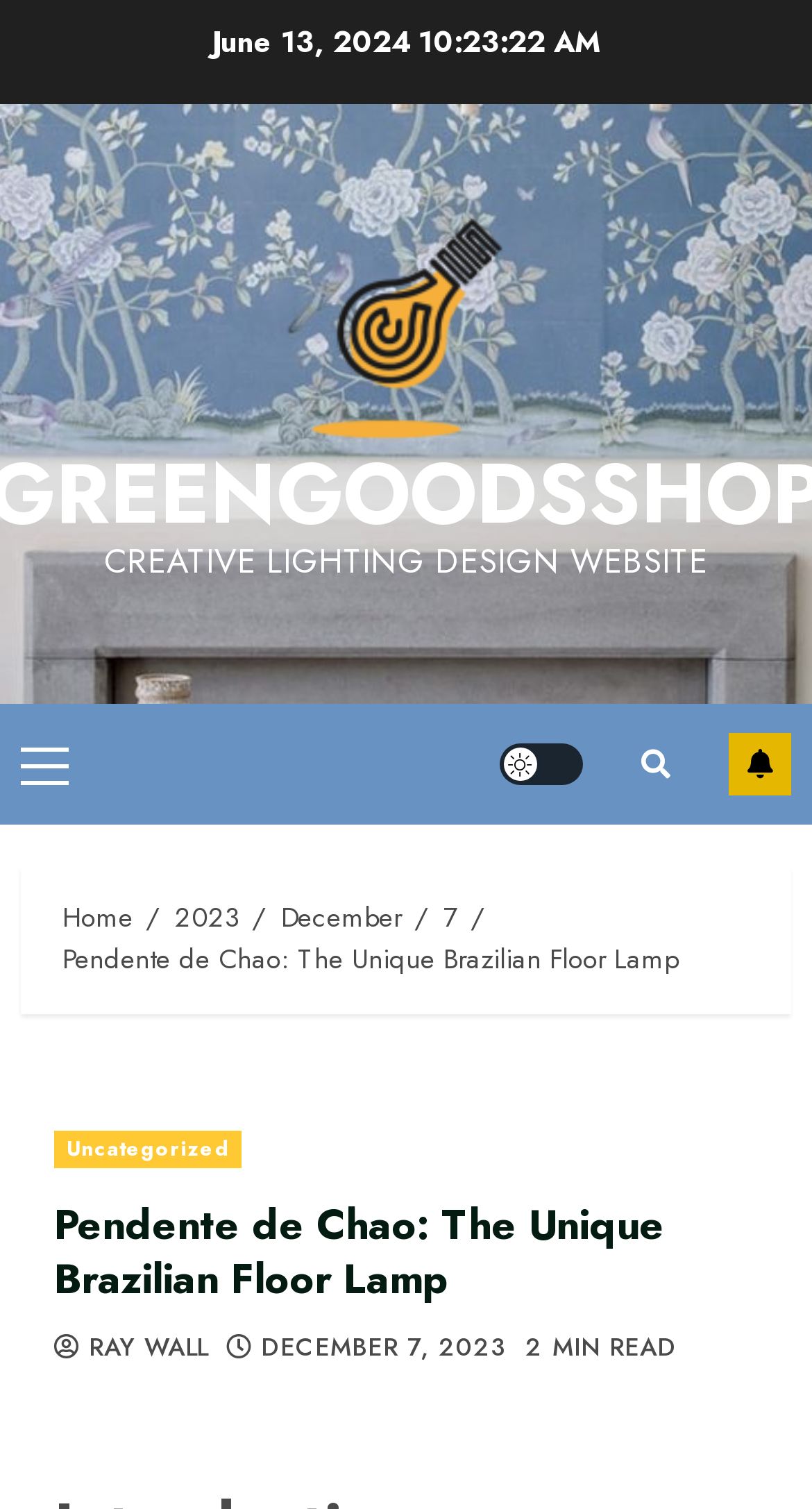Describe all the key features and sections of the webpage thoroughly.

The webpage is about a unique Brazilian floor lamp called "Pendente de Chao". At the top left, there is a date "June 13, 2024" displayed. Below it, there is a link to "Greengoodsshop" with an accompanying image, which is positioned at the top center of the page. 

To the right of the image, there is a text "CREATIVE LIGHTING DESIGN WEBSITE" in a prominent position. 

On the top right, there are several links and buttons, including a primary menu, a light/dark button, a search icon, and a "SUBSCRIBE" button. 

Below these elements, there is a navigation section with breadcrumbs, showing the path "Home > 2023 > December > 7 > Pendente de Chao: The Unique Brazilian Floor Lamp". 

The main content of the page is a header section that takes up most of the page's width. It contains a link to "Uncategorized", a heading with the title "Pendente de Chao: The Unique Brazilian Floor Lamp", a link to "RAY WALL", and two lines of text: "DECEMBER 7, 2023" and "2 MIN READ".